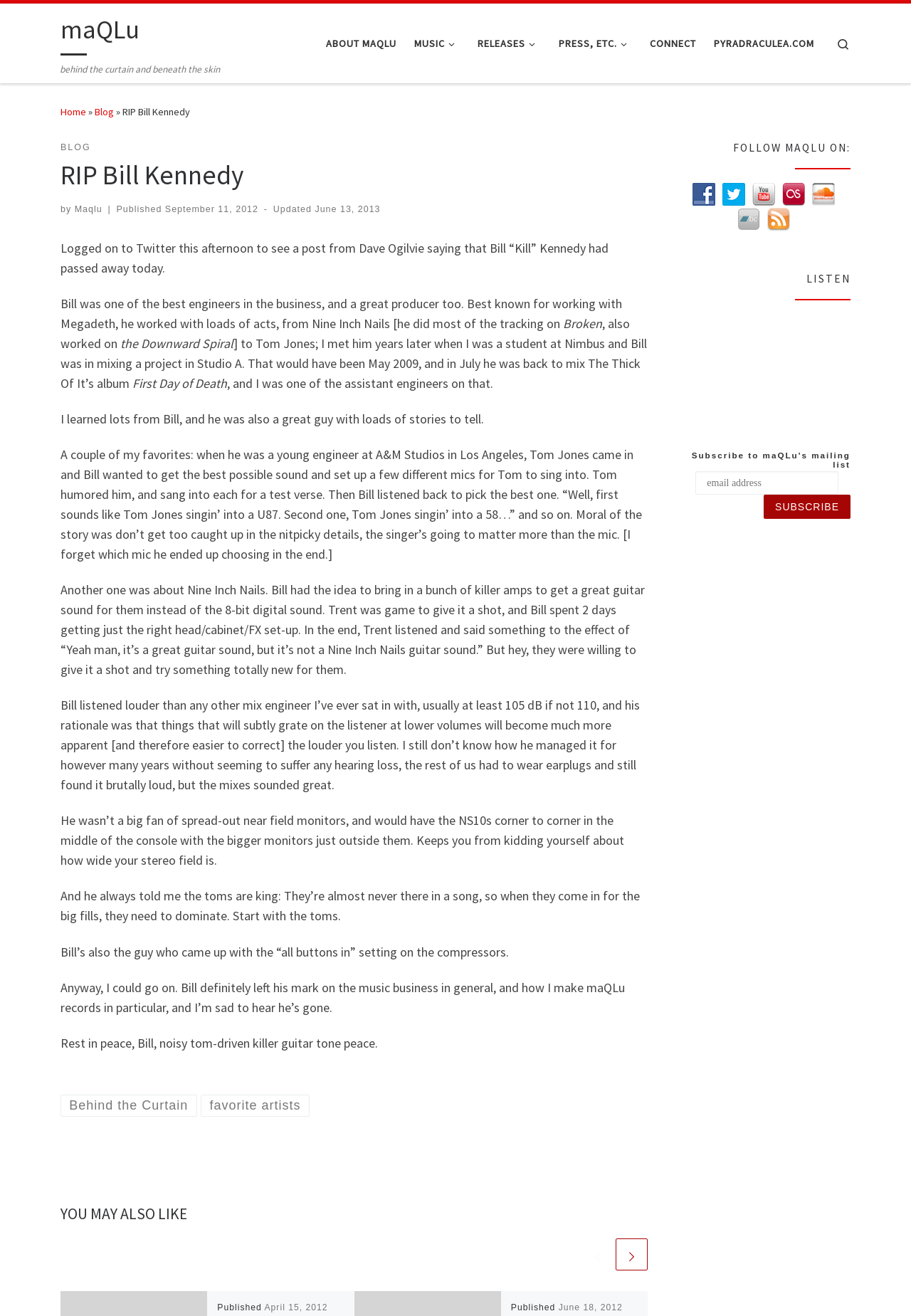Pinpoint the bounding box coordinates of the clickable element to carry out the following instruction: "Click on the 'CONNECT' link."

[0.708, 0.022, 0.769, 0.044]